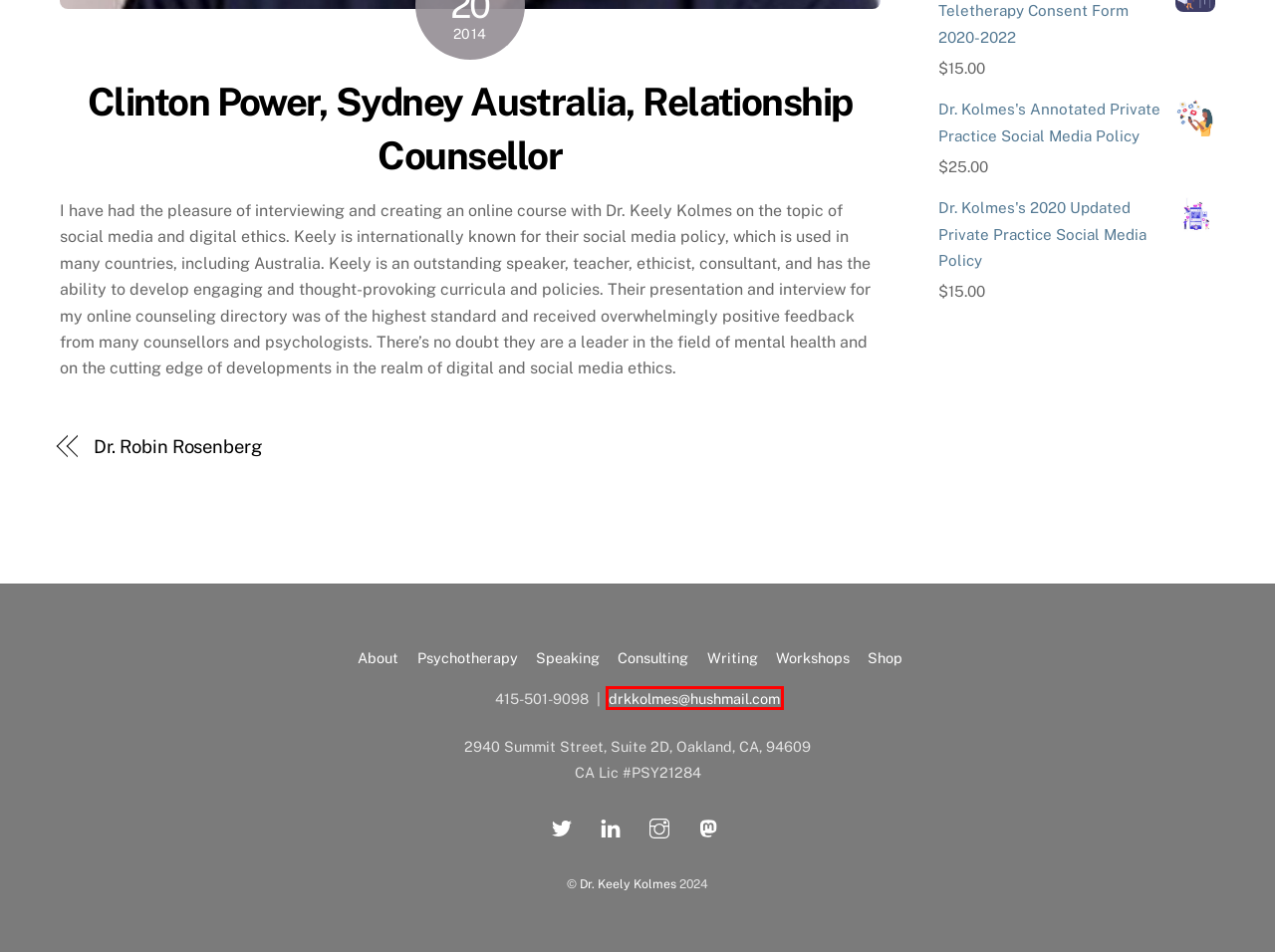Given a webpage screenshot with a red bounding box around a particular element, identify the best description of the new webpage that will appear after clicking on the element inside the red bounding box. Here are the candidates:
A. Dr. Kolmes's Annotated Private Practice Social Media Policy - Dr. Keely Kolmes
B. Products Archive - Dr. Keely Kolmes
C. Dr. Kolmes's 2020 Updated Private Practice Social Media Policy - Dr. Keely Kolmes
D. Secure contact form (drkkolmes) - All fields are optional
E. Writing - Dr. Keely Kolmes
F. Teletherapy in California, Georgia, Florida, New Mexico, and Washington, D.C. - Dr. Keely Kolmes
G. Speaking - Dr. Keely Kolmes
H. Dr. Robin Rosenberg - Dr. Keely Kolmes

D